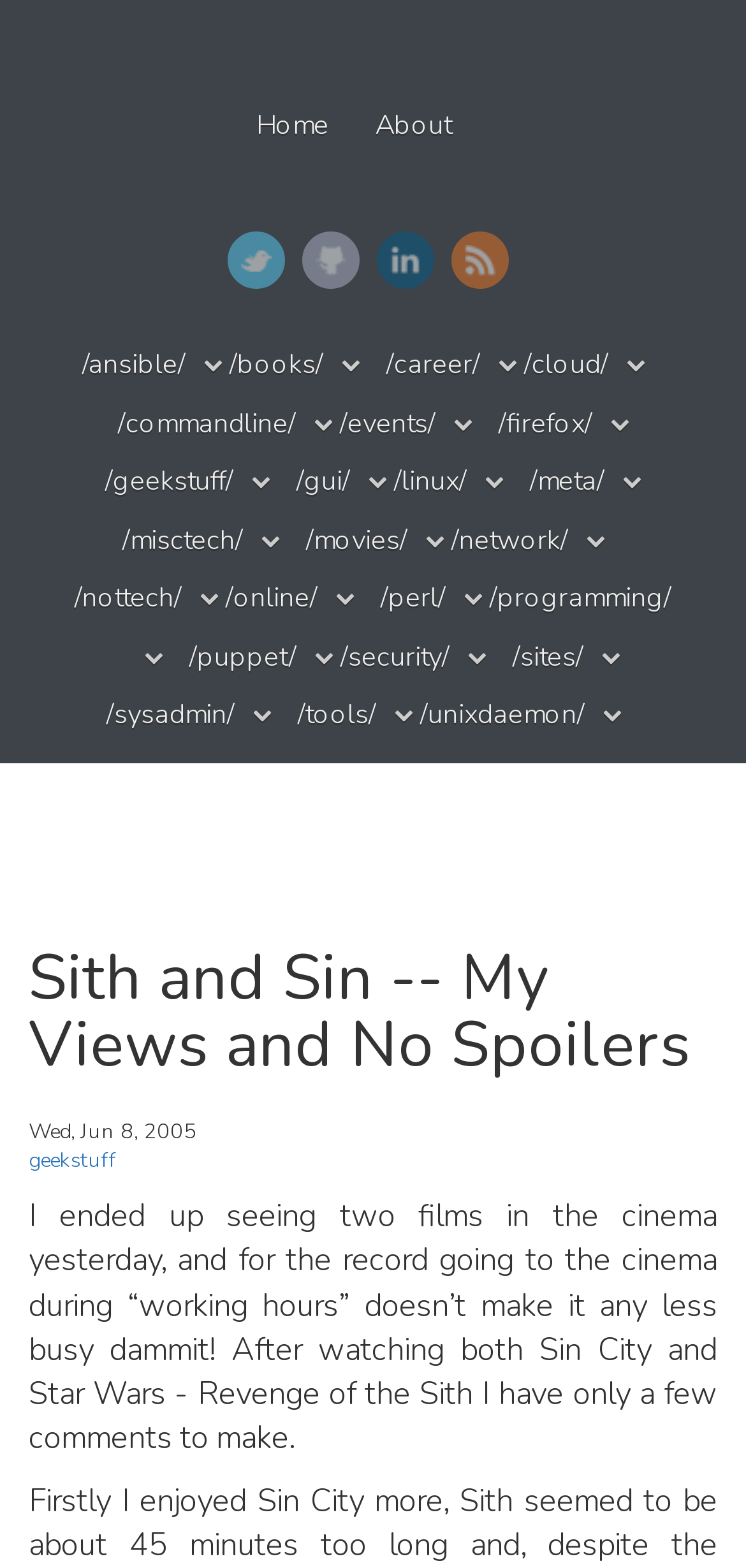Please determine the bounding box coordinates of the section I need to click to accomplish this instruction: "go to home page".

[0.344, 0.068, 0.467, 0.091]